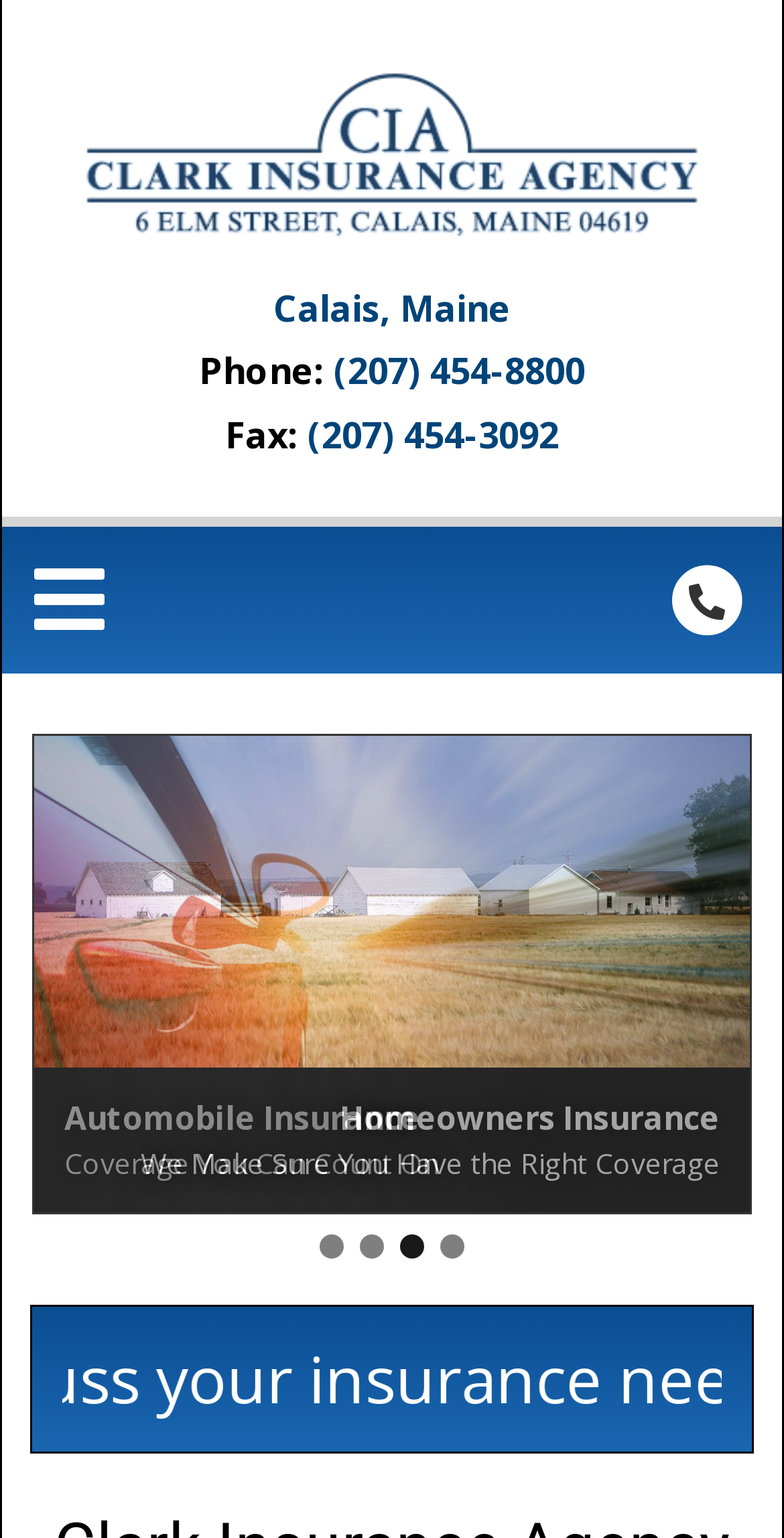Kindly determine the bounding box coordinates for the clickable area to achieve the given instruction: "Click the 'Recreational Insurance' link".

[0.444, 0.713, 0.918, 0.741]